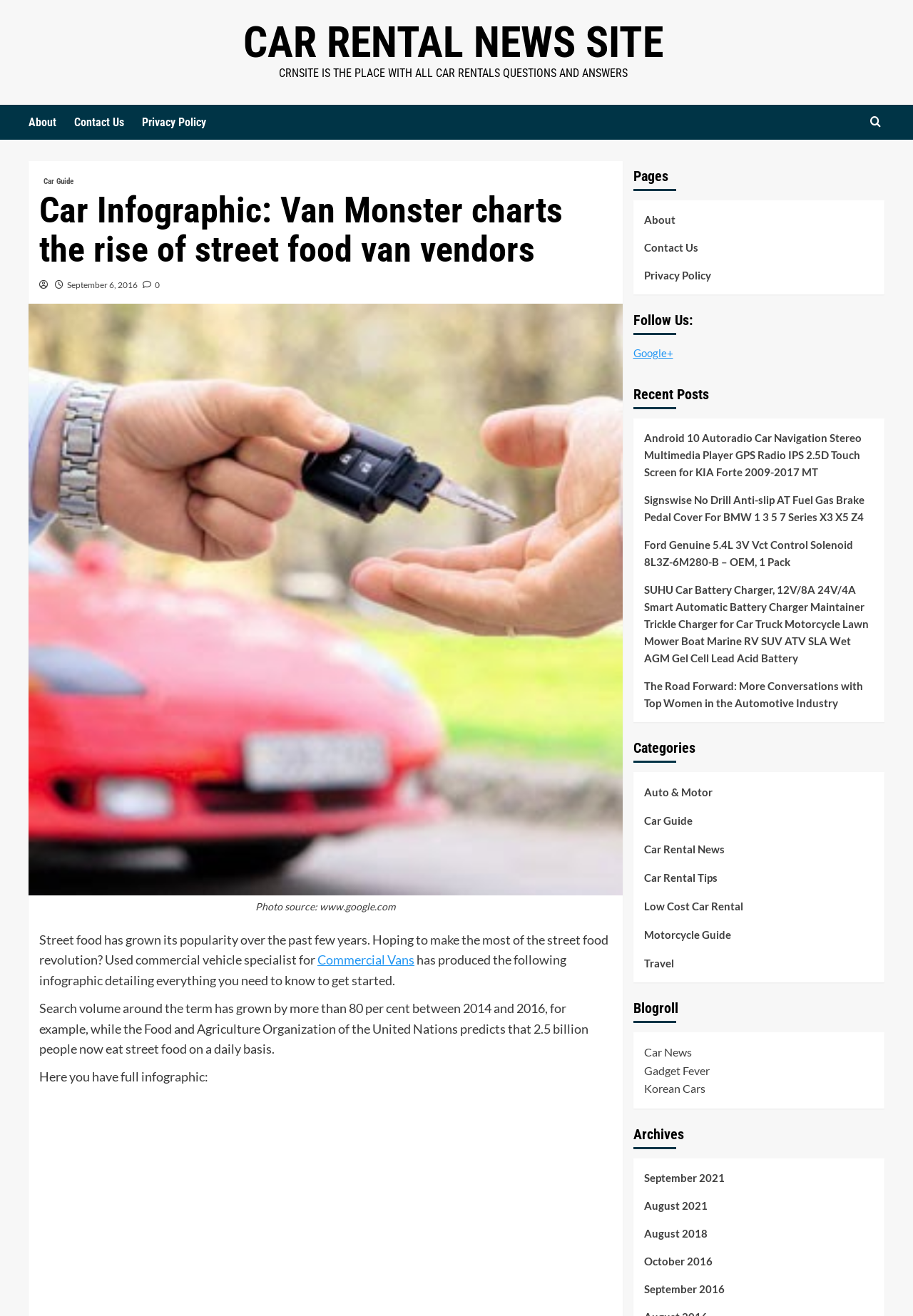What is the main topic of this webpage?
Please look at the screenshot and answer in one word or a short phrase.

Car Infographic